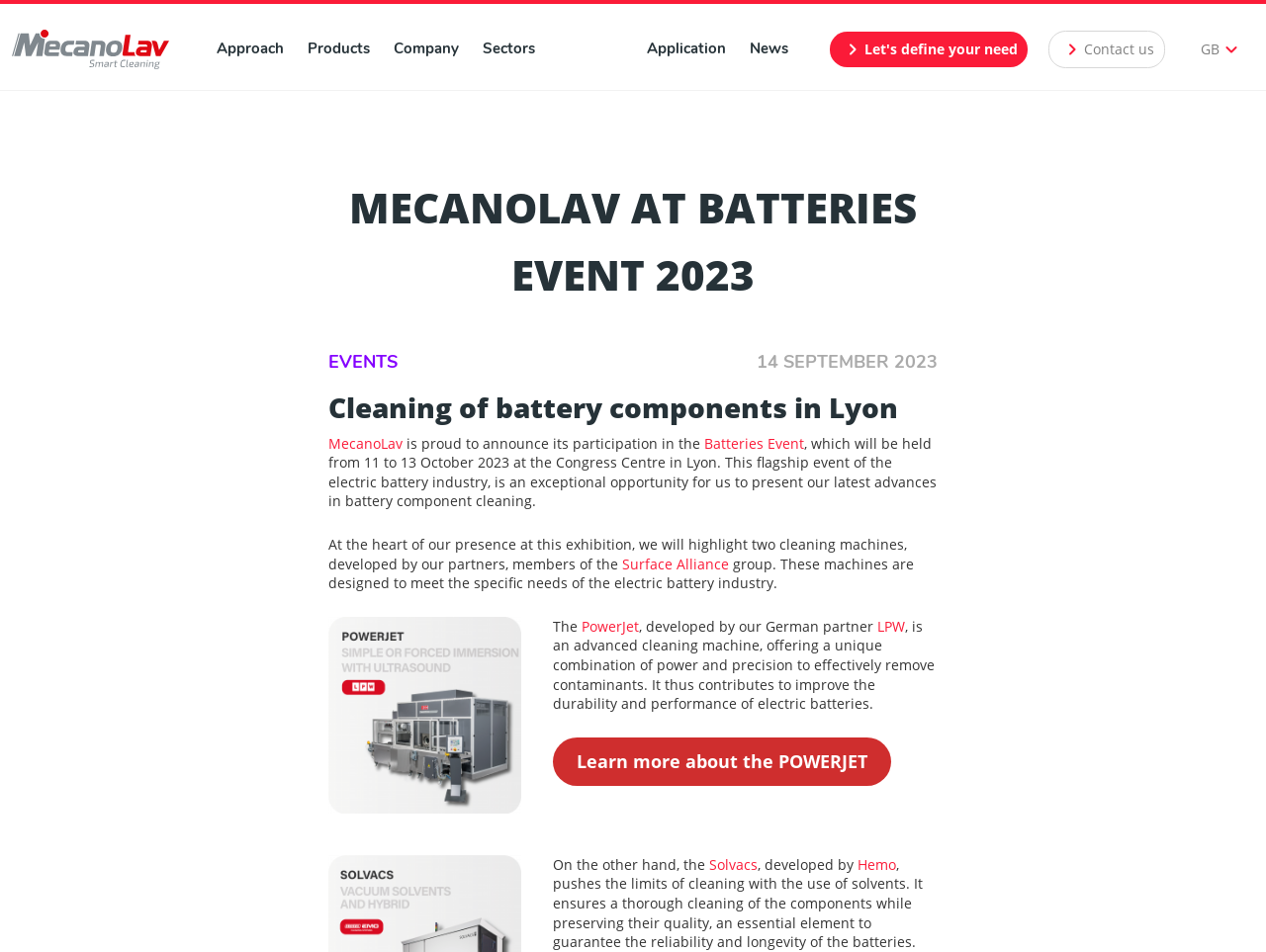Give a one-word or short-phrase answer to the following question: 
What is the name of the cleaning machine developed by MecanoLav's German partner?

PowerJet